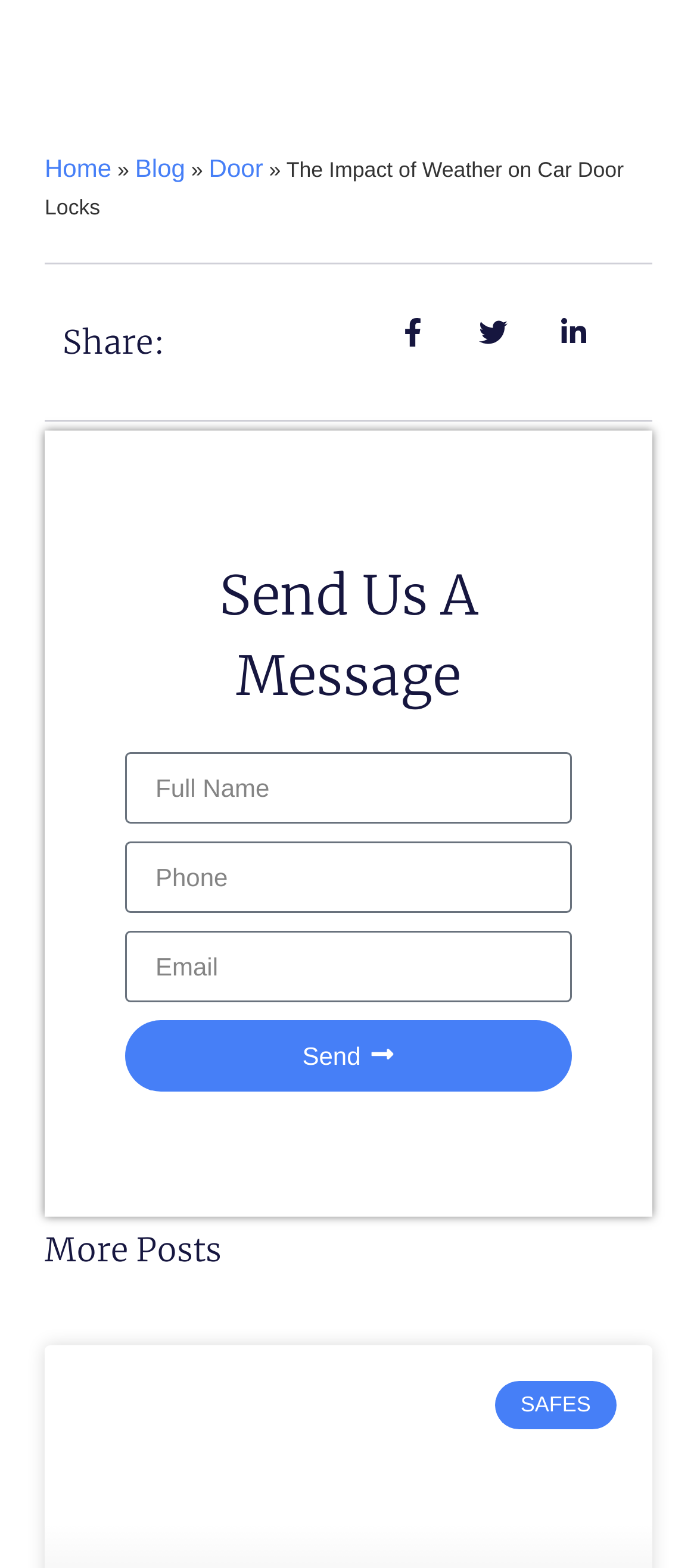Give the bounding box coordinates for this UI element: "Send". The coordinates should be four float numbers between 0 and 1, arranged as [left, top, right, bottom].

[0.179, 0.651, 0.821, 0.696]